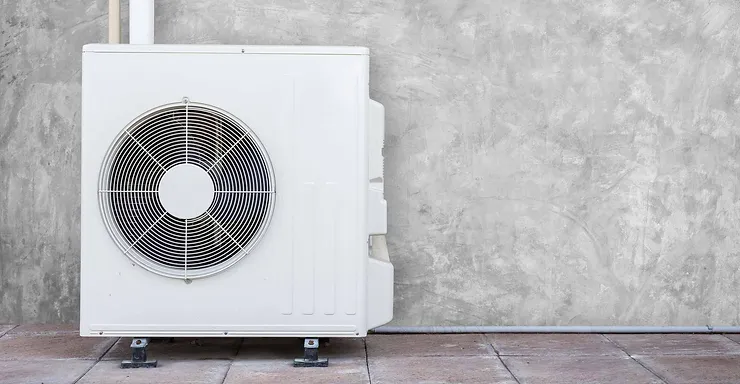Provide a comprehensive description of the image.

The image depicts a white outdoor unit of a central air conditioning system, prominently installed against a textured concrete wall. The unit features a large round fan at the front, essential for expelling heat and ensuring efficient cooling within residential spaces. The ground beneath the unit is made of rectangular tiles, suggesting a well-maintained outdoor area. This installation represents a vital component of maintaining comfortable indoor temperatures, especially in regions like Edmonton, where summer heat necessitates effective air conditioning solutions. Such units are often highlighted in discussions about energy efficiency, investment in home comfort, and the importance of choosing the right size and type based on individual needs.